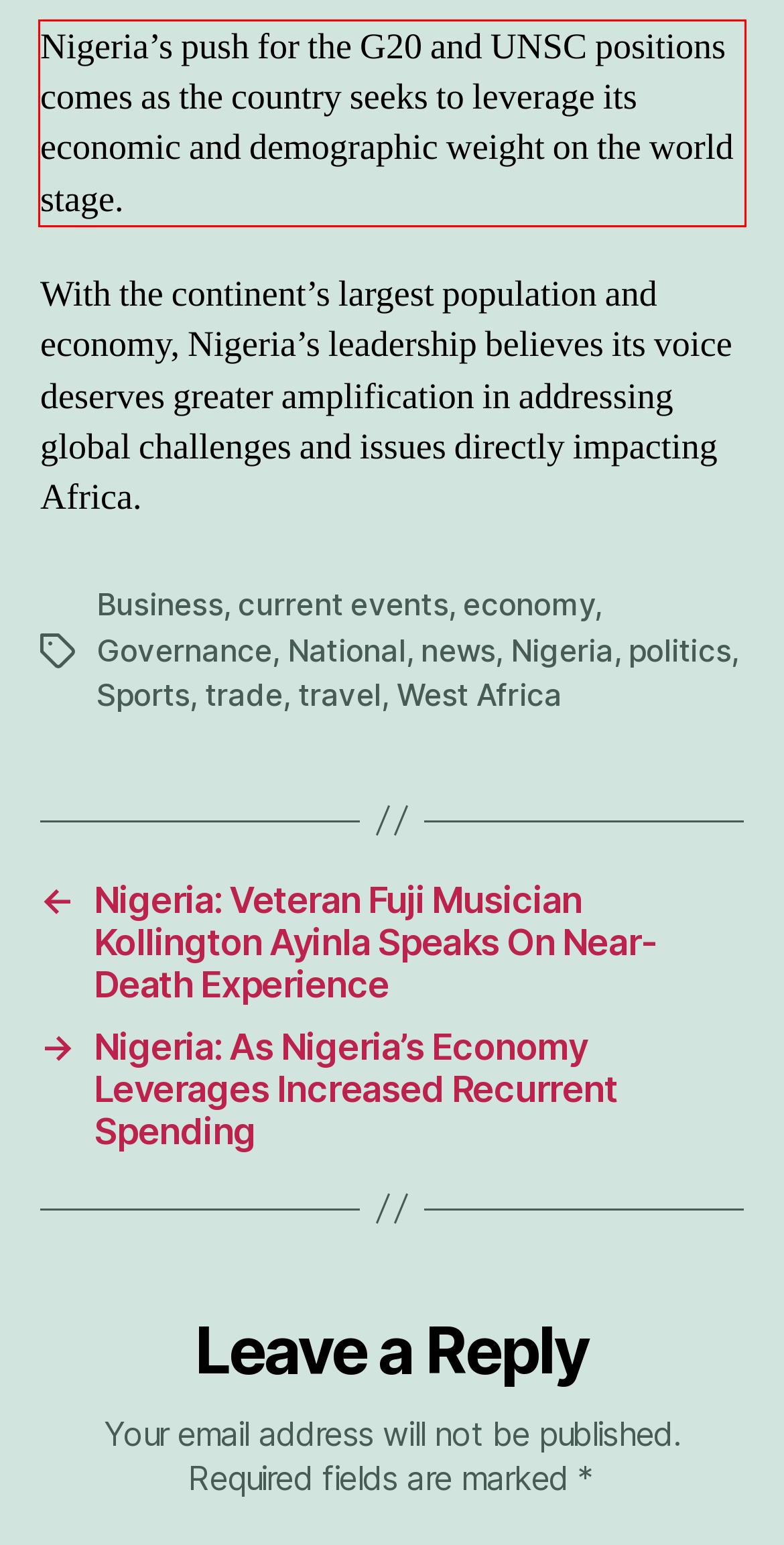Observe the screenshot of the webpage, locate the red bounding box, and extract the text content within it.

Nigeria’s push for the G20 and UNSC positions comes as the country seeks to leverage its economic and demographic weight on the world stage.